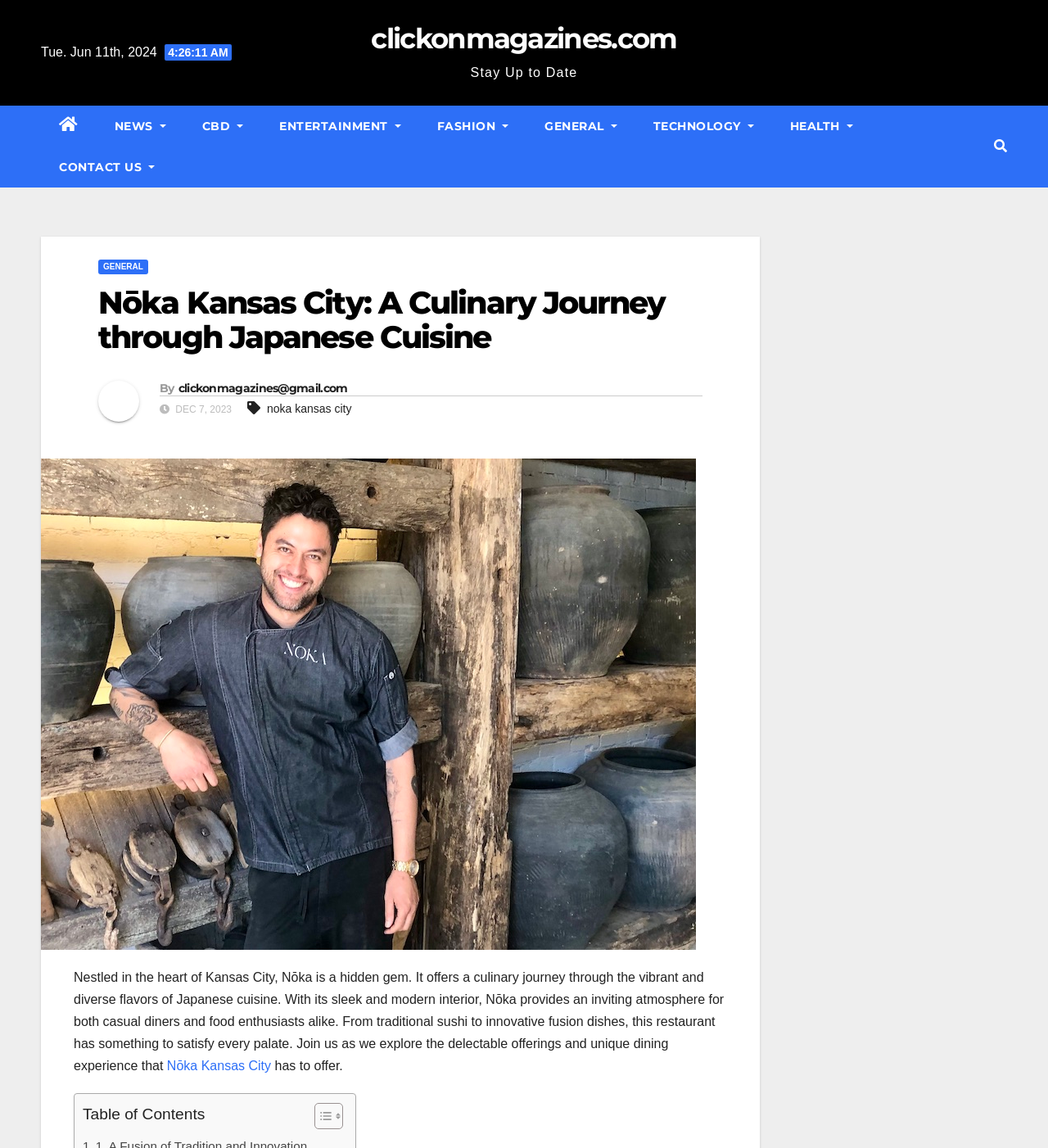Determine the bounding box coordinates of the section I need to click to execute the following instruction: "Click on the NEWS link". Provide the coordinates as four float numbers between 0 and 1, i.e., [left, top, right, bottom].

[0.092, 0.092, 0.175, 0.128]